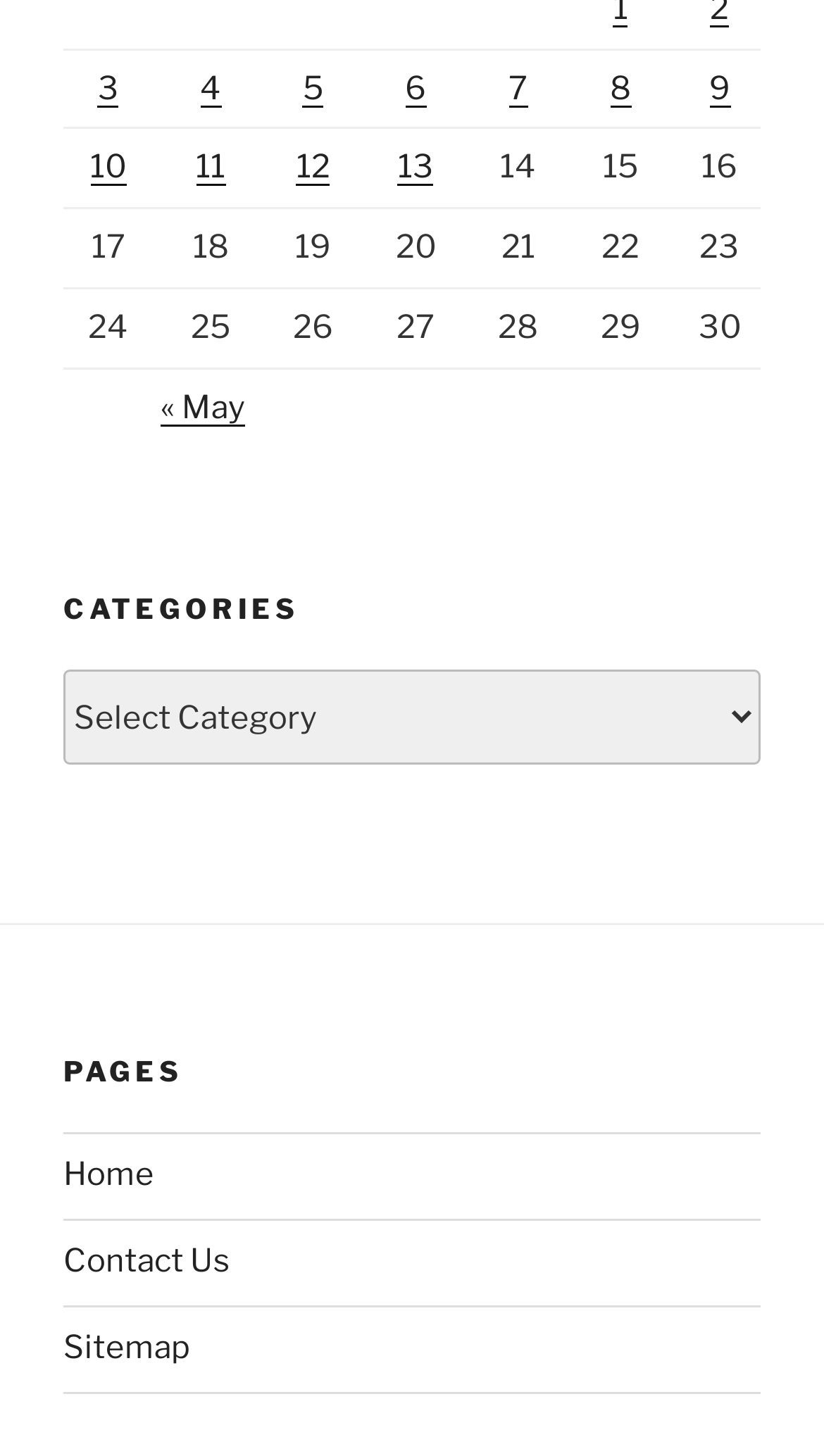What is the purpose of the 'Categories' dropdown?
Respond with a short answer, either a single word or a phrase, based on the image.

To filter posts by category